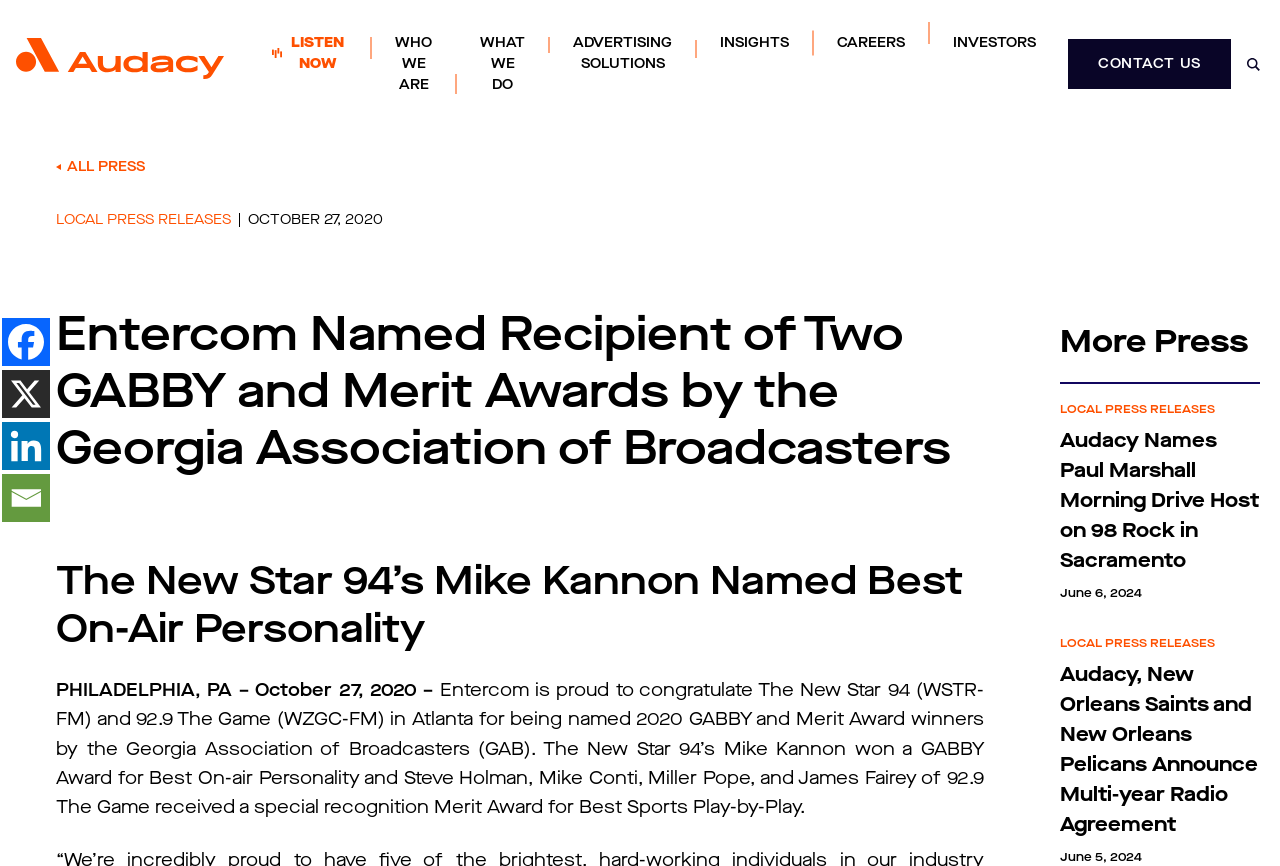What is the name of the radio station that Mike Kannon is associated with?
Please utilize the information in the image to give a detailed response to the question.

I found the answer by reading the text content of the webpage, specifically the paragraph that starts with 'PHILADELPHIA, PA – October 27, 2020 –'. It mentions that Mike Kannon is associated with The New Star 94.